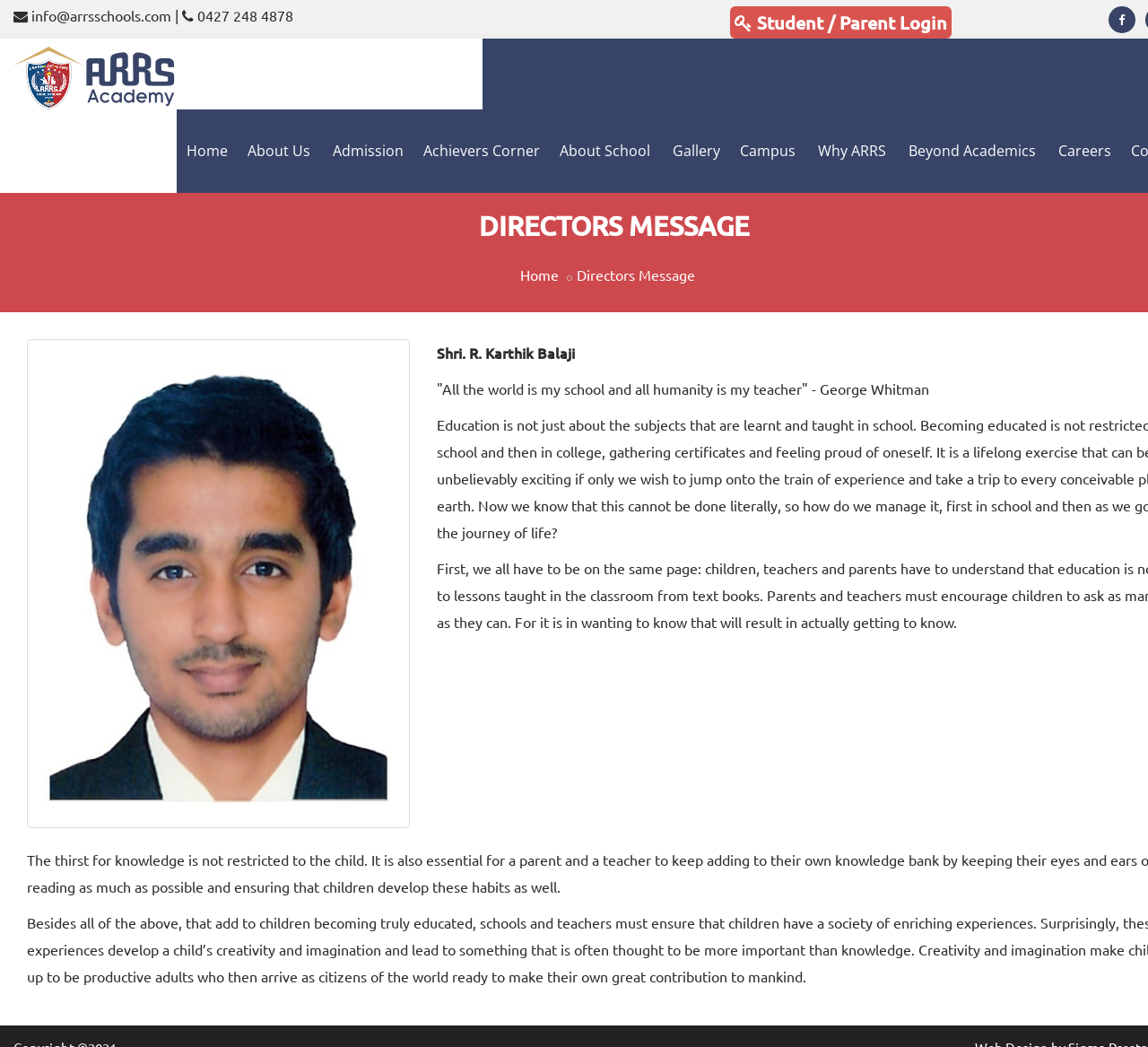How many navigation links are there in the top section of the webpage?
Using the image as a reference, deliver a detailed and thorough answer to the question.

There are 11 navigation links in the top section of the webpage, including 'Home', 'About Us', 'Admission', 'Achievers Corner', 'About School', 'Gallery', 'Campus', 'Why ARRS', 'Beyond Academics', and 'Careers'.